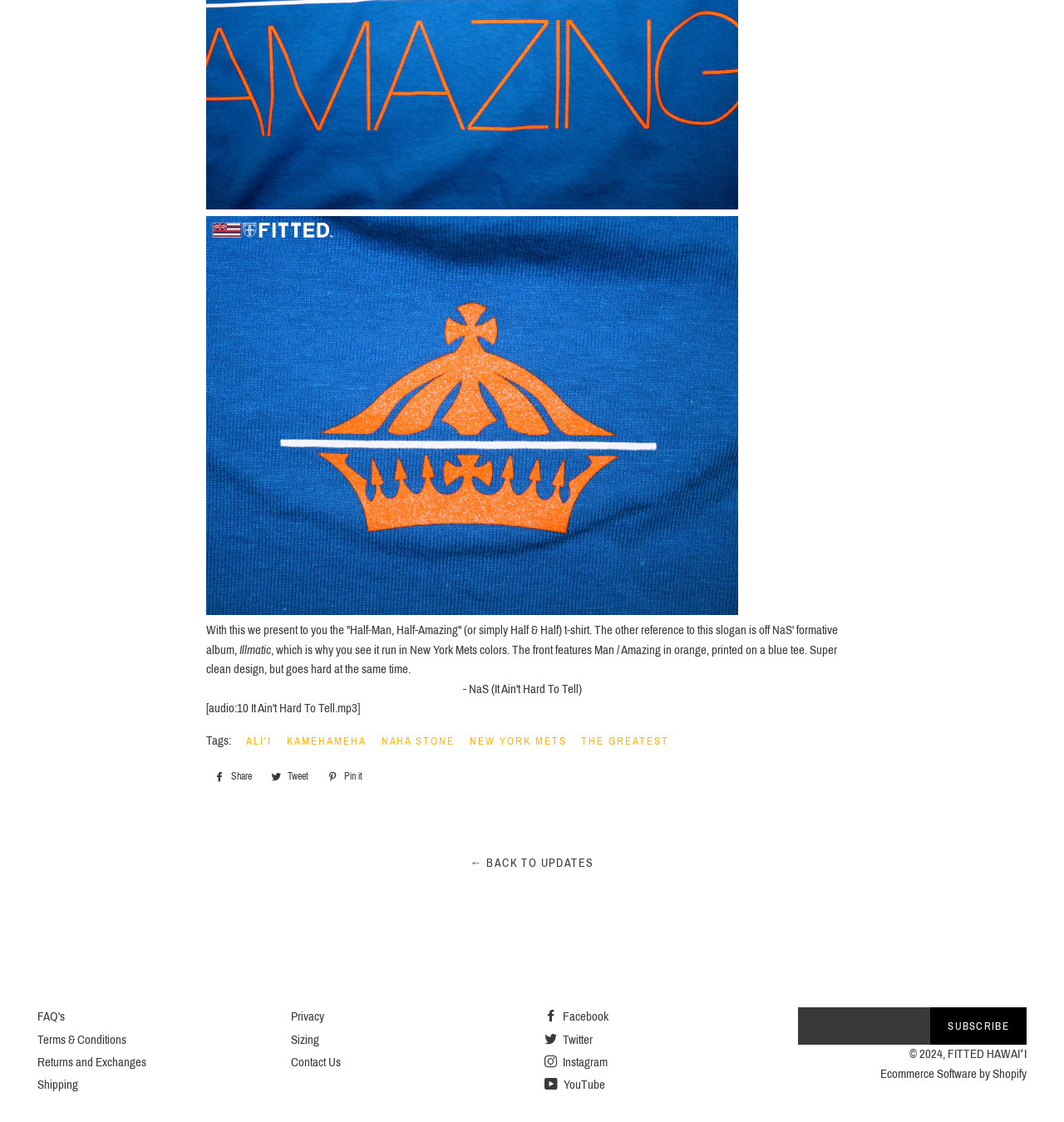Predict the bounding box coordinates of the area that should be clicked to accomplish the following instruction: "Click on the 'half-man-blog2' link". The bounding box coordinates should consist of four float numbers between 0 and 1, i.e., [left, top, right, bottom].

[0.194, 0.177, 0.694, 0.189]